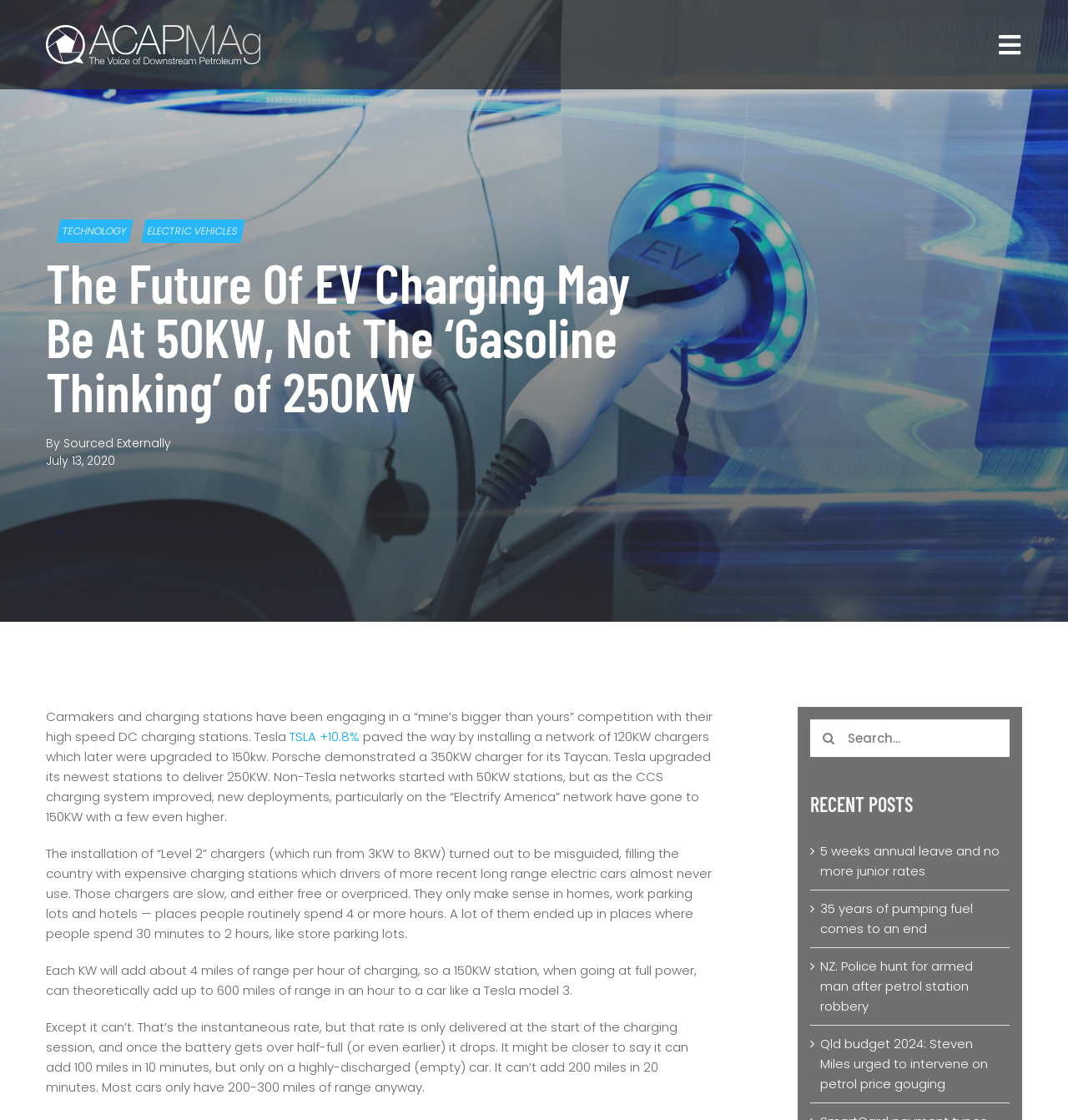Show the bounding box coordinates of the element that should be clicked to complete the task: "Click the navigation menu".

[0.281, 0.029, 0.957, 0.051]